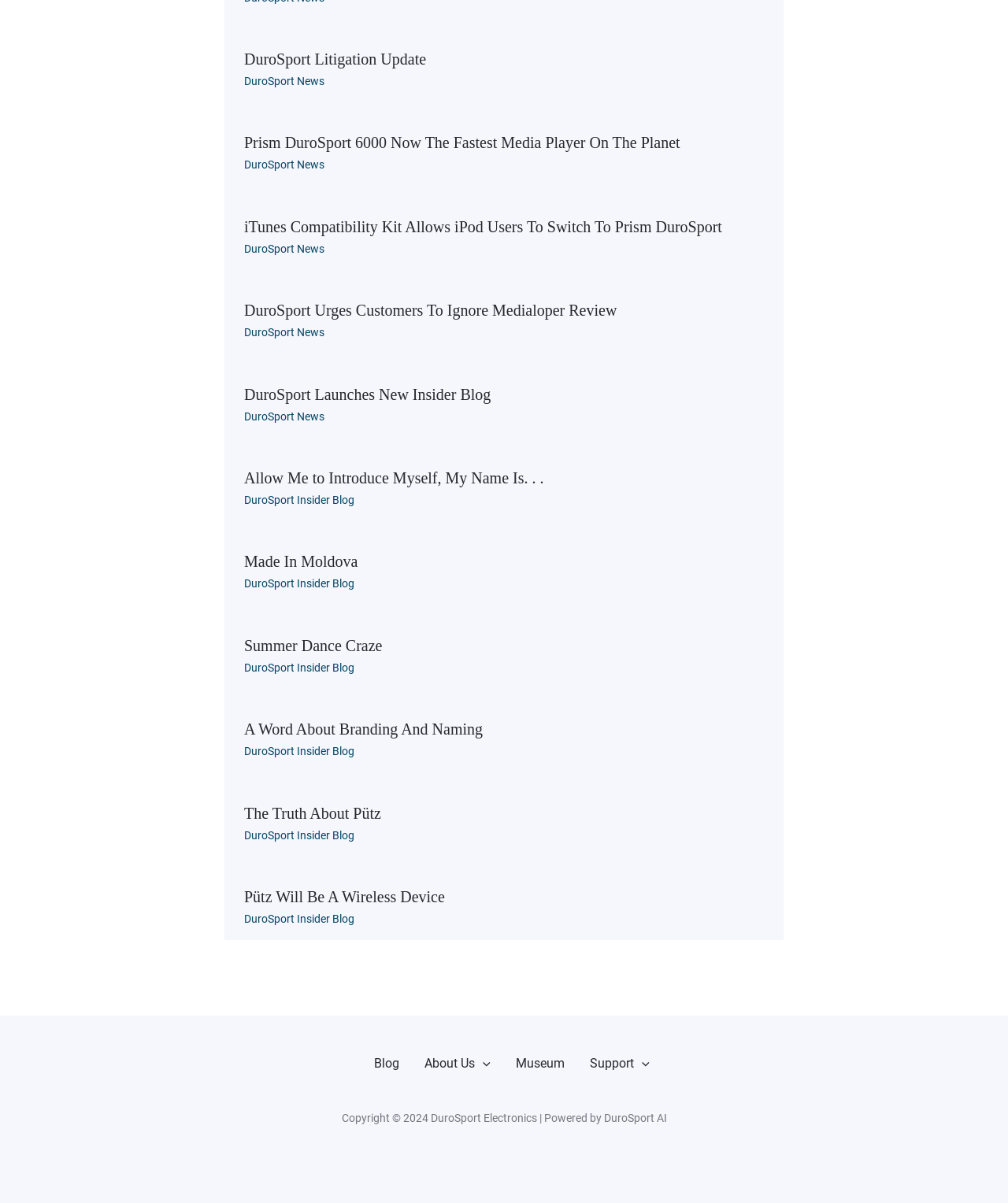Kindly determine the bounding box coordinates of the area that needs to be clicked to fulfill this instruction: "Click on 'About Us Menu Toggle'".

[0.409, 0.876, 0.499, 0.893]